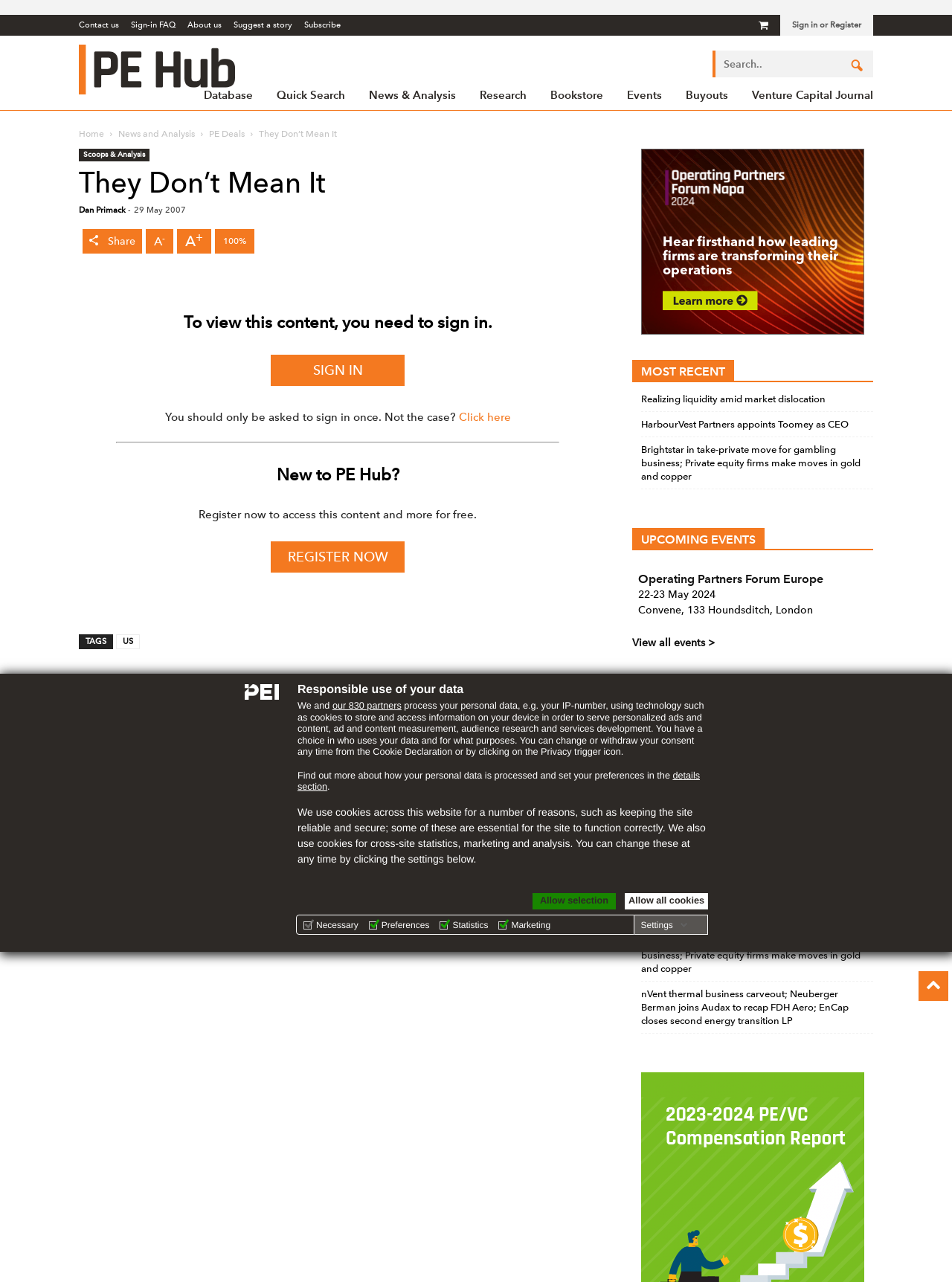What is the author of the article?
From the screenshot, supply a one-word or short-phrase answer.

Dan Primack